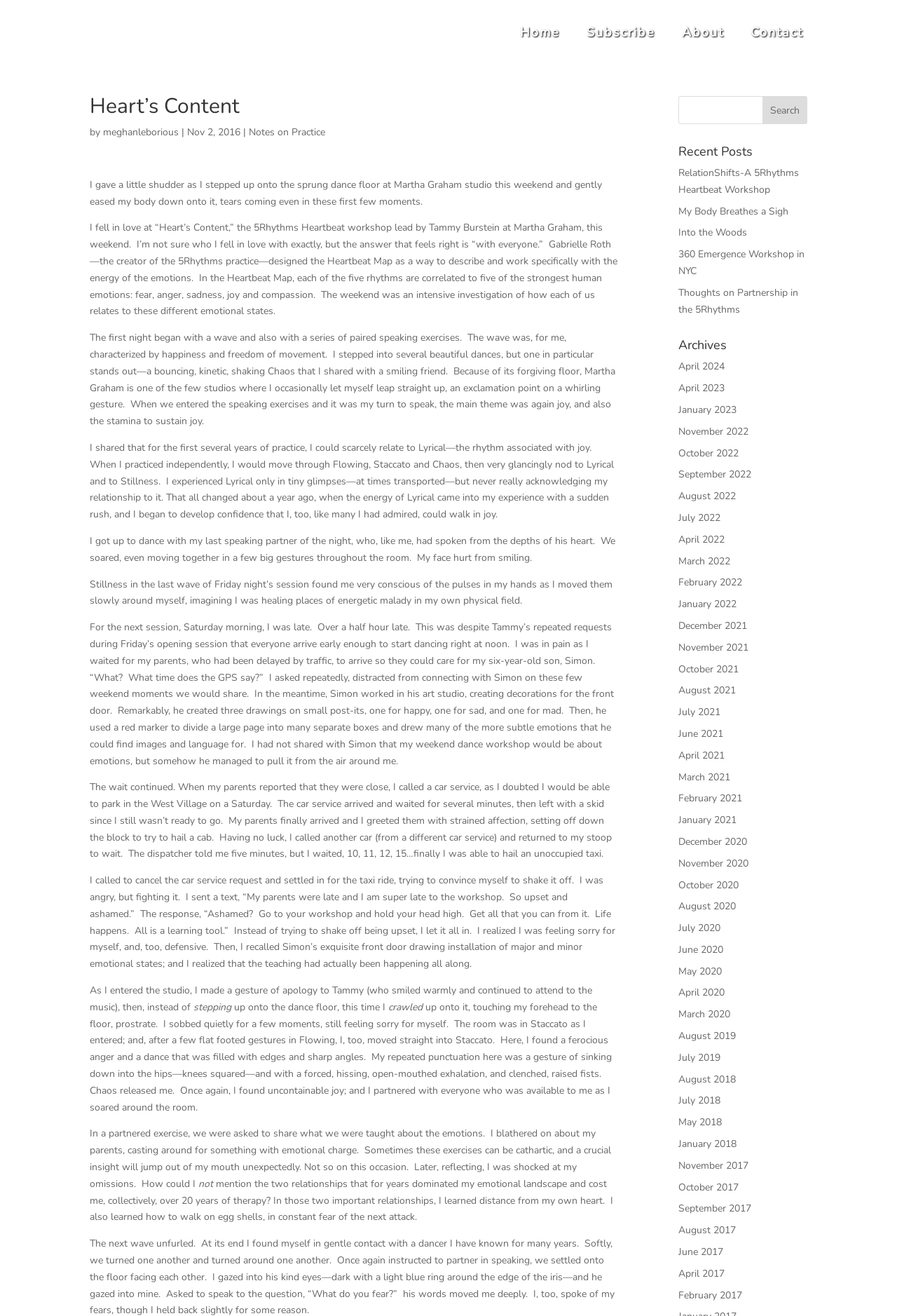What is the name of the creator of the 5Rhythms practice?
Look at the image and respond with a single word or a short phrase.

Gabrielle Roth